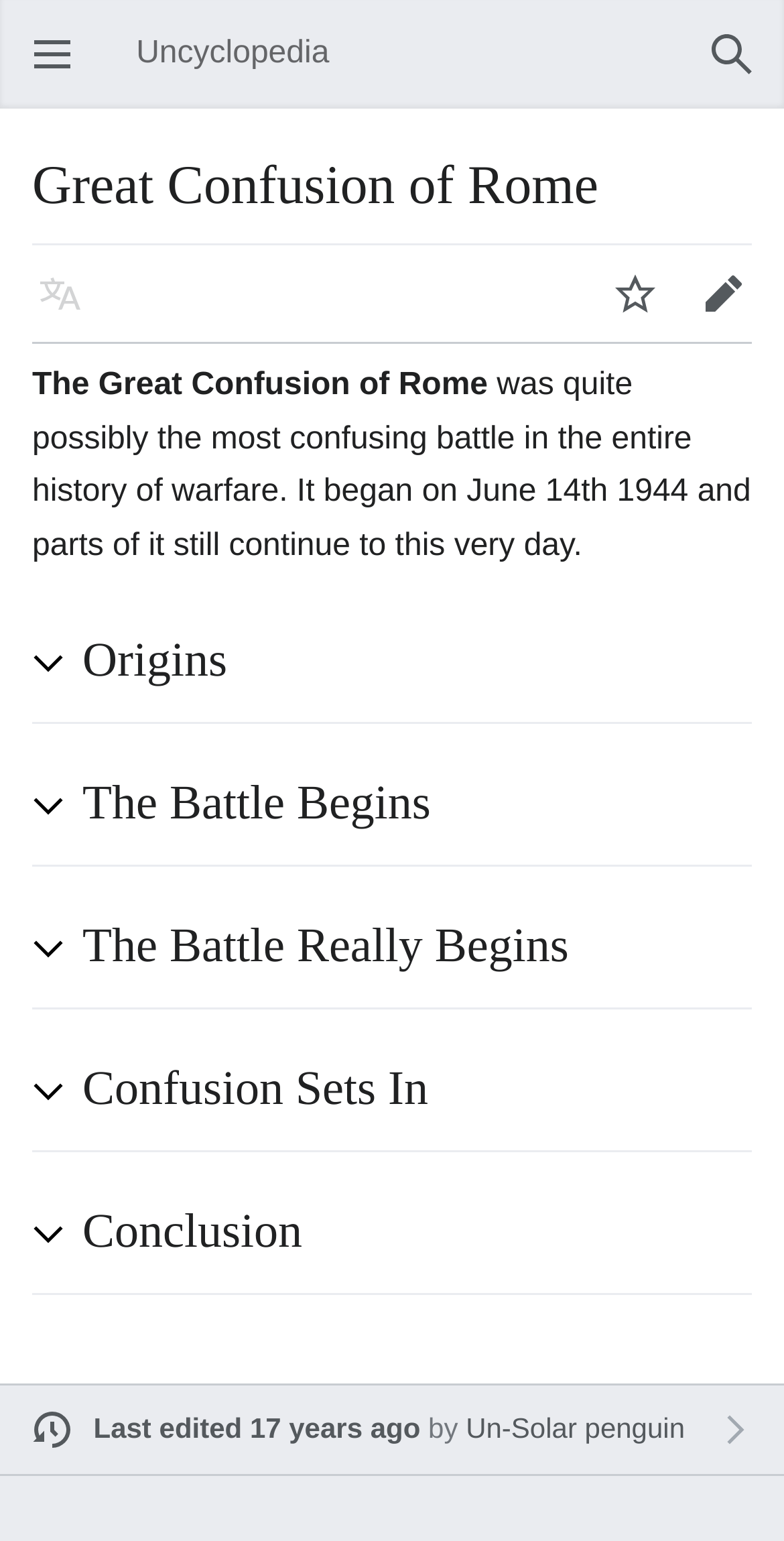Identify the bounding box coordinates of the element to click to follow this instruction: 'Edit the page'. Ensure the coordinates are four float values between 0 and 1, provided as [left, top, right, bottom].

[0.867, 0.162, 0.979, 0.22]